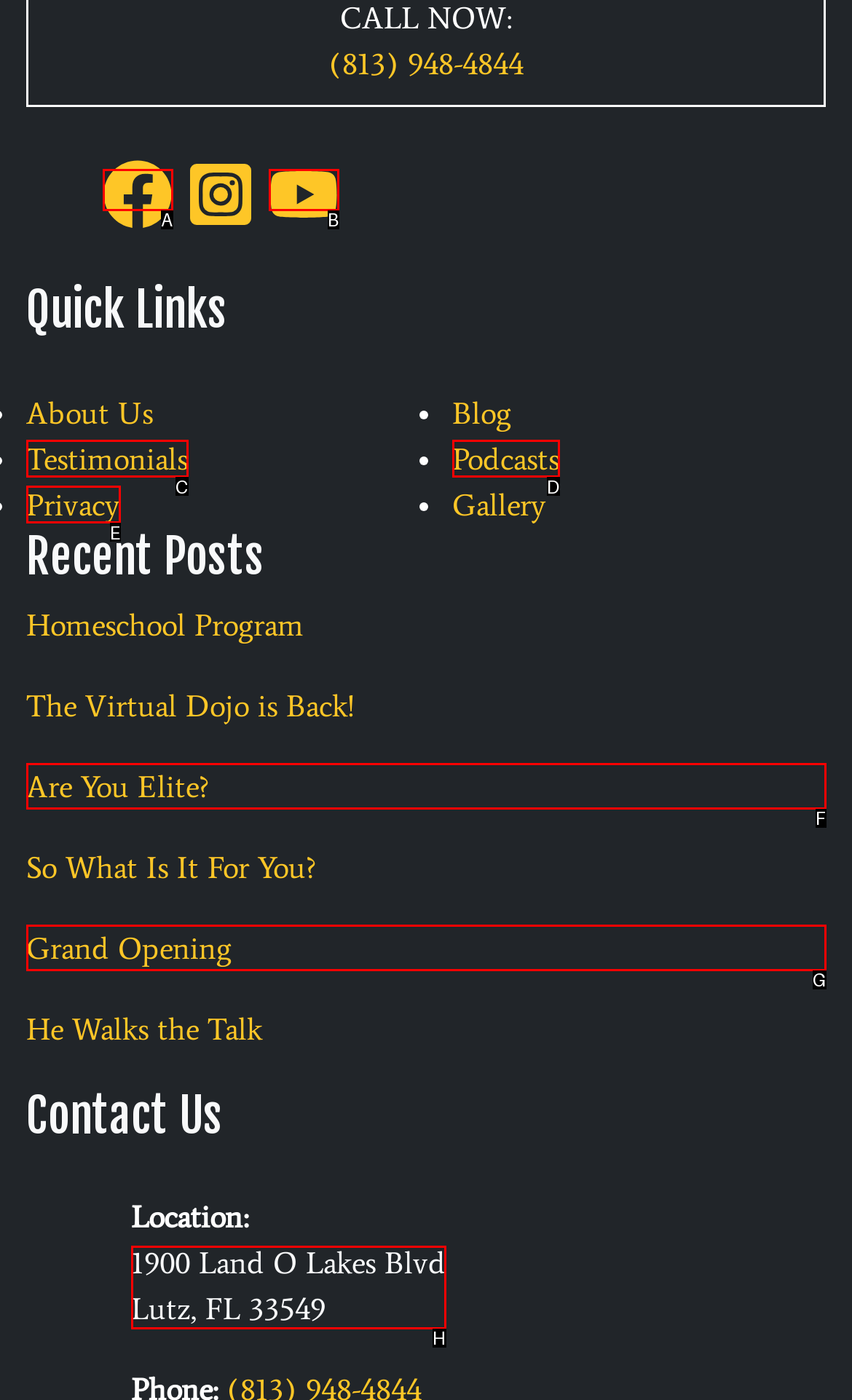Given the description: Are You Elite?, select the HTML element that matches it best. Reply with the letter of the chosen option directly.

F